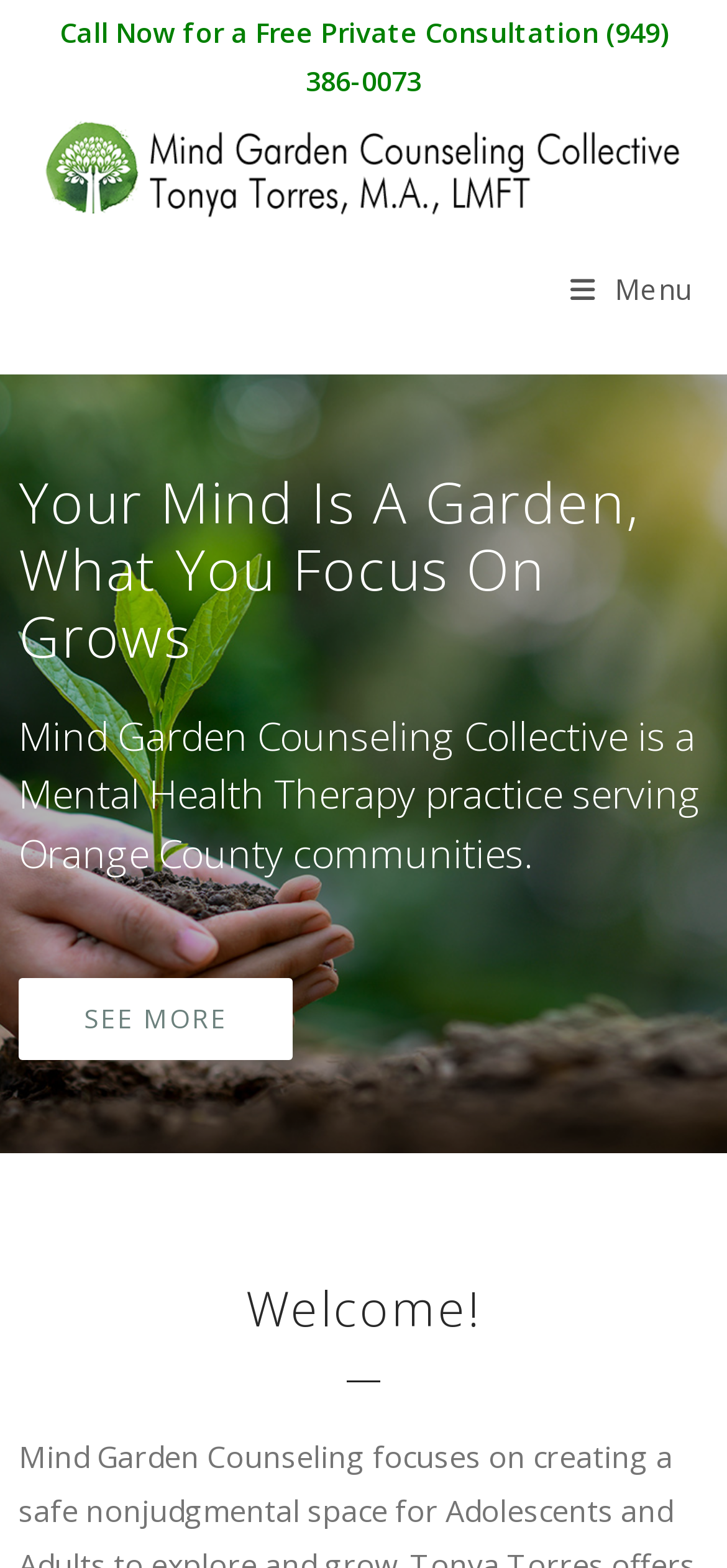What is the phone number for a free private consultation?
From the details in the image, provide a complete and detailed answer to the question.

I found the phone number by looking at the StaticText element that says 'Free Private Consultation (949) 386-0073'.